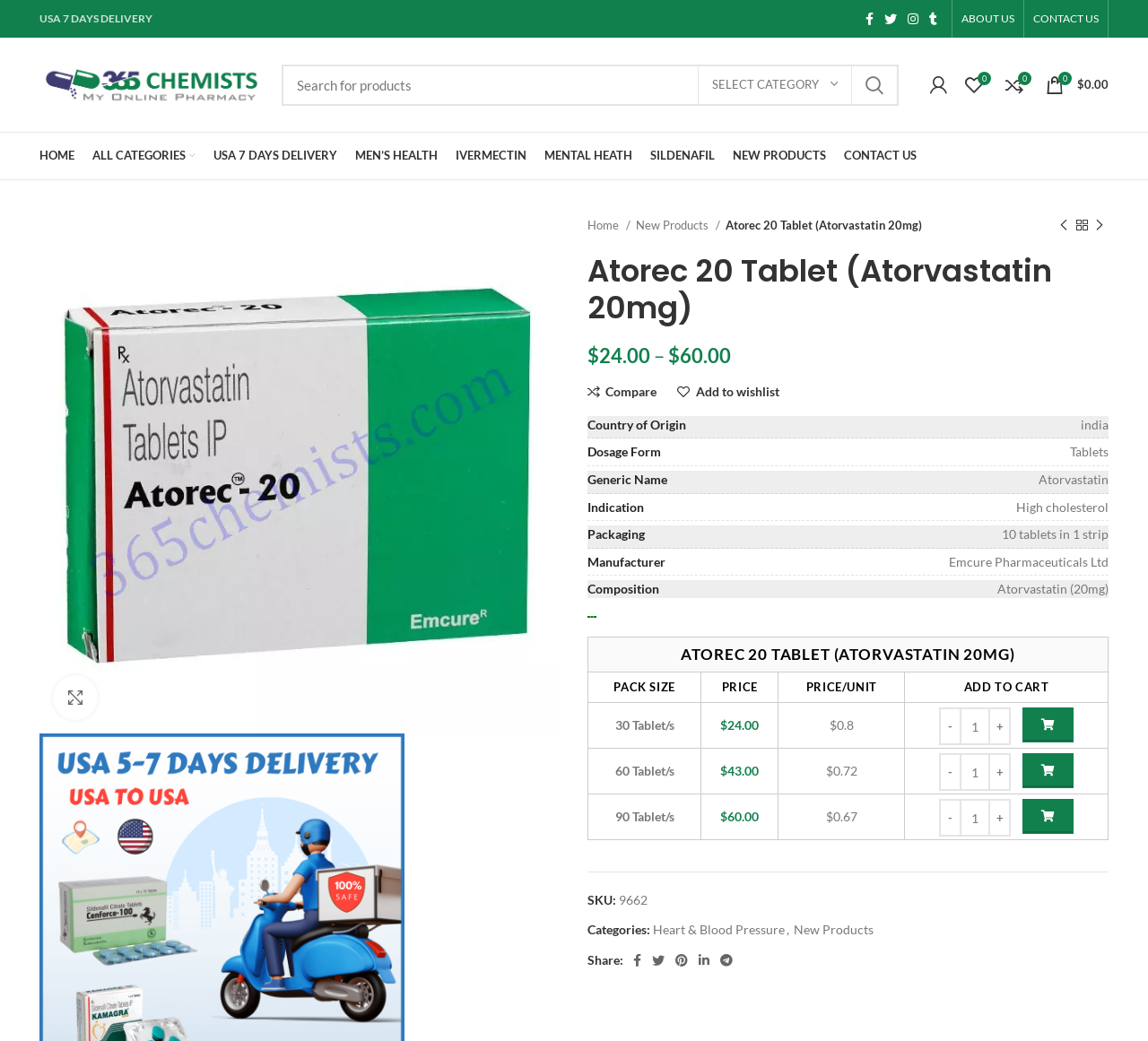Identify the bounding box coordinates of the clickable region required to complete the instruction: "View product details of Atorec 20 Tablet". The coordinates should be given as four float numbers within the range of 0 and 1, i.e., [left, top, right, bottom].

[0.036, 0.447, 0.487, 0.462]